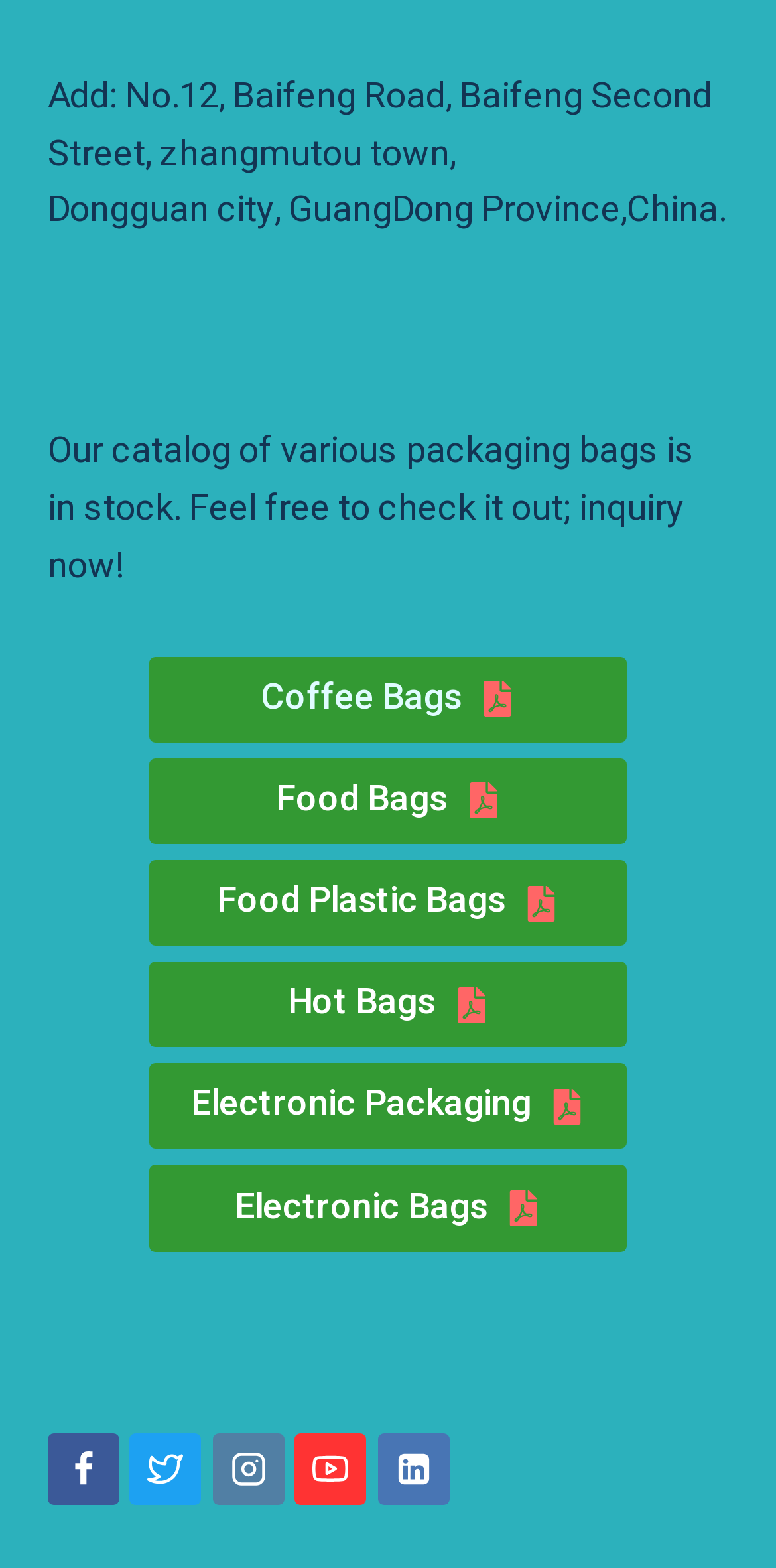Provide the bounding box coordinates of the area you need to click to execute the following instruction: "Explore Food Plastic Bags".

[0.192, 0.548, 0.808, 0.603]